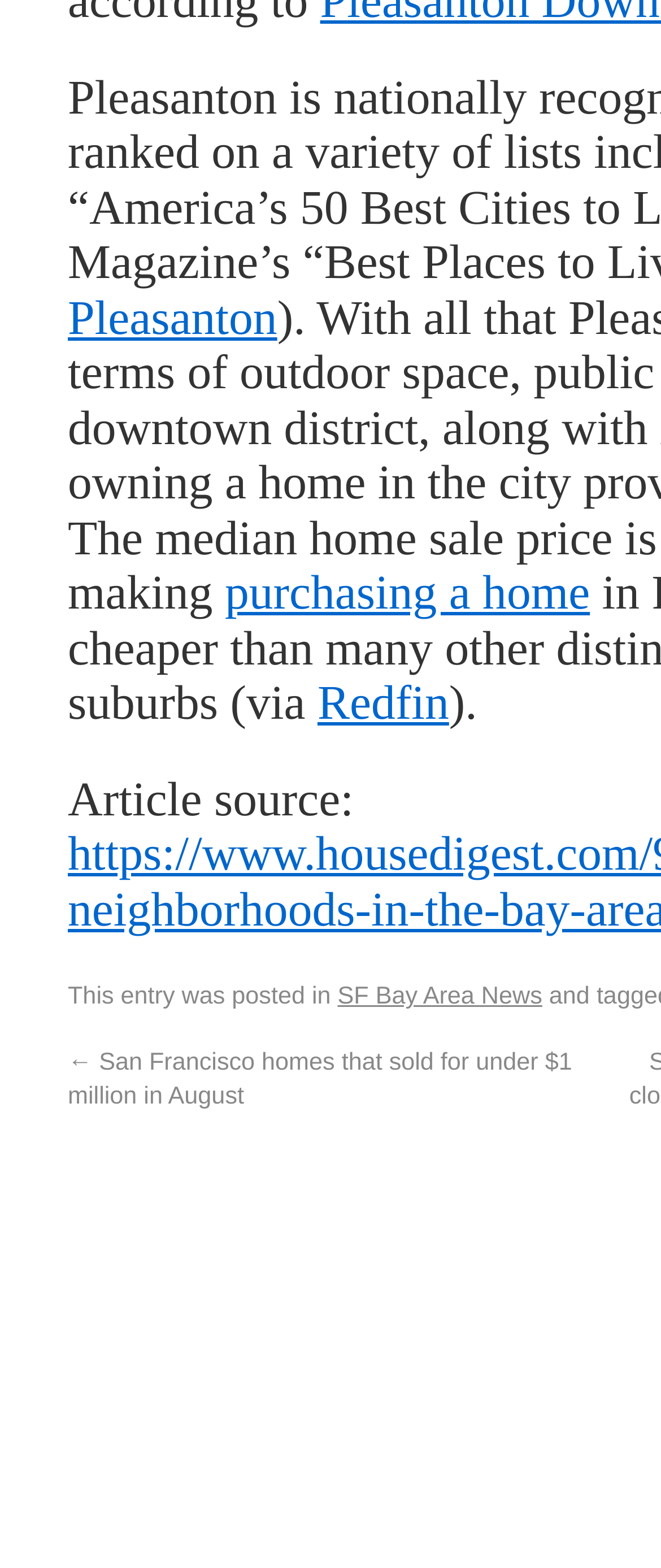What is the topic of the latest article?
Answer with a single word or phrase, using the screenshot for reference.

SF Bay Area News